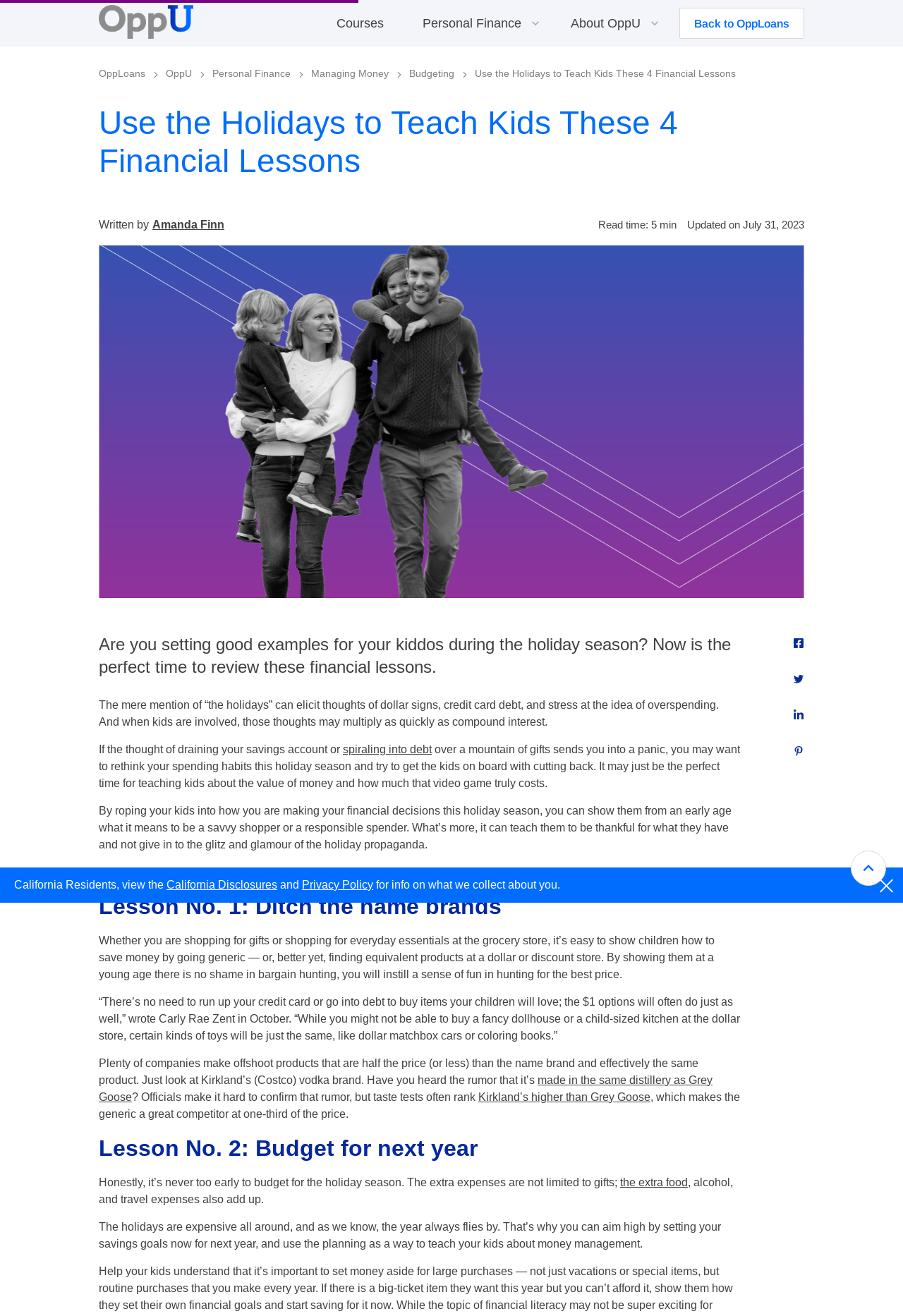Find and provide the bounding box coordinates for the UI element described here: "Ayurveda Lifestyle". The coordinates should be given as four float numbers between 0 and 1: [left, top, right, bottom].

None